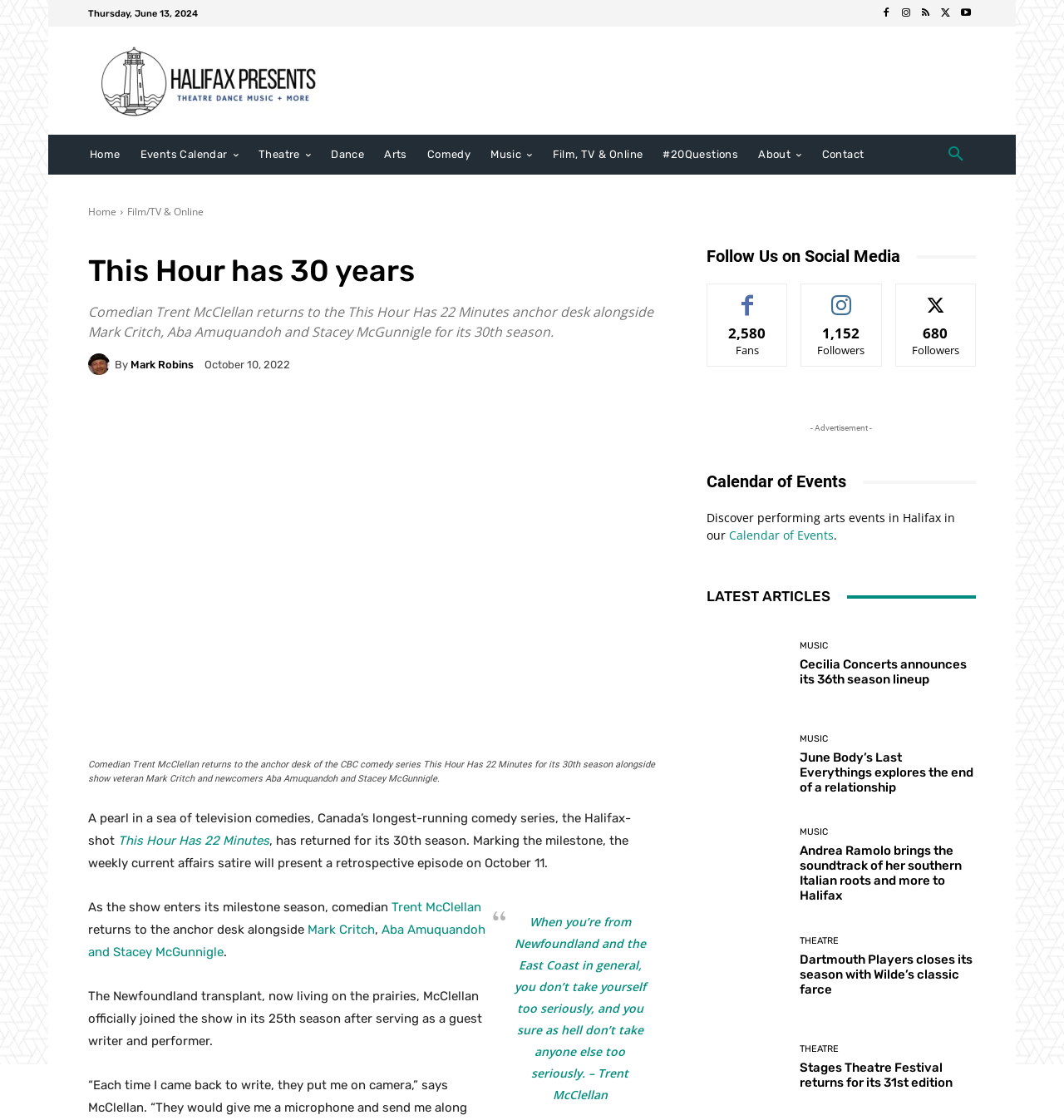How many fans are mentioned on the webpage?
Refer to the image and give a detailed answer to the question.

The number of fans is mentioned in the text '2,580 Fans' in the social media section of the webpage.